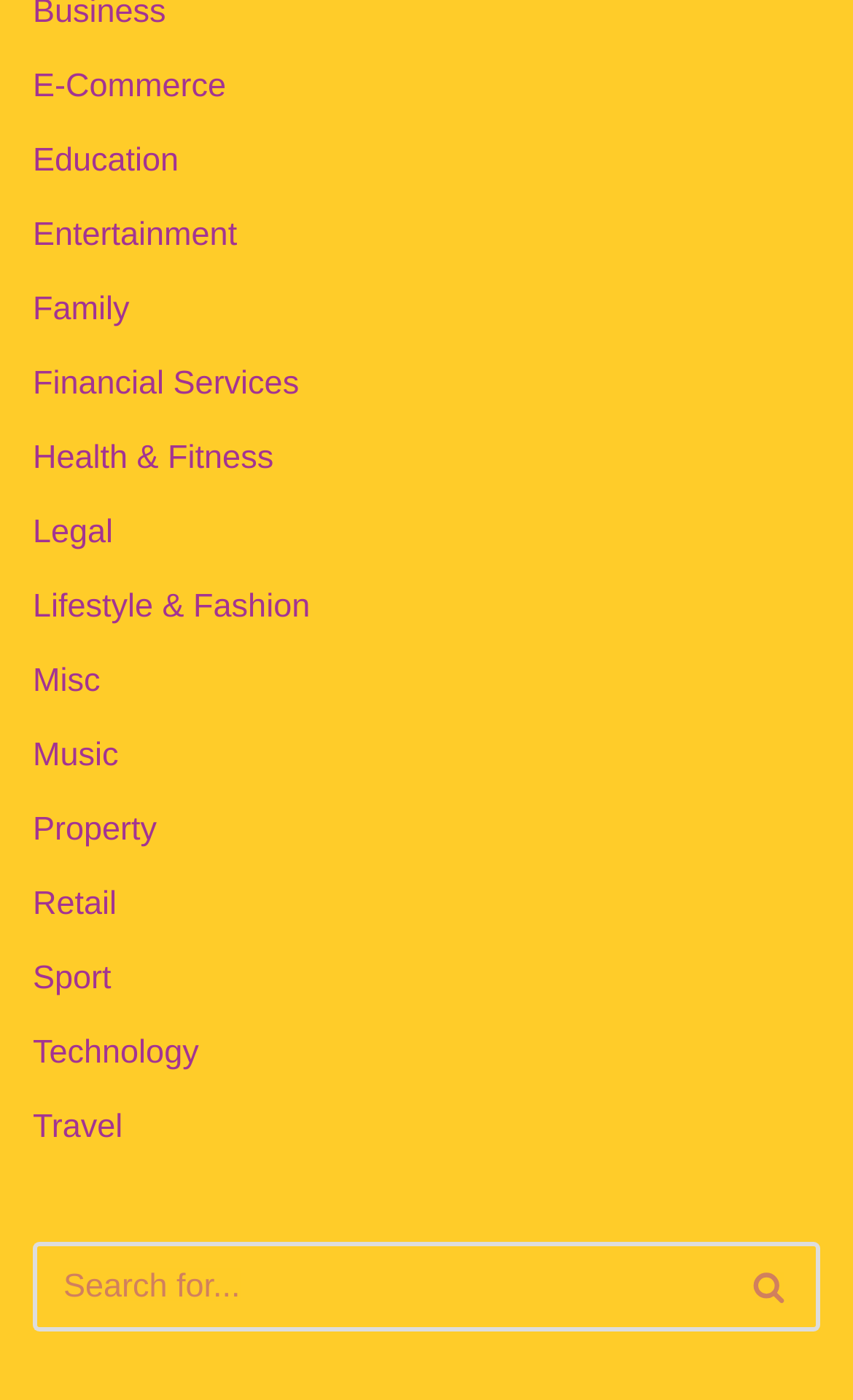Given the description: "Health & Fitness", determine the bounding box coordinates of the UI element. The coordinates should be formatted as four float numbers between 0 and 1, [left, top, right, bottom].

[0.038, 0.314, 0.321, 0.341]